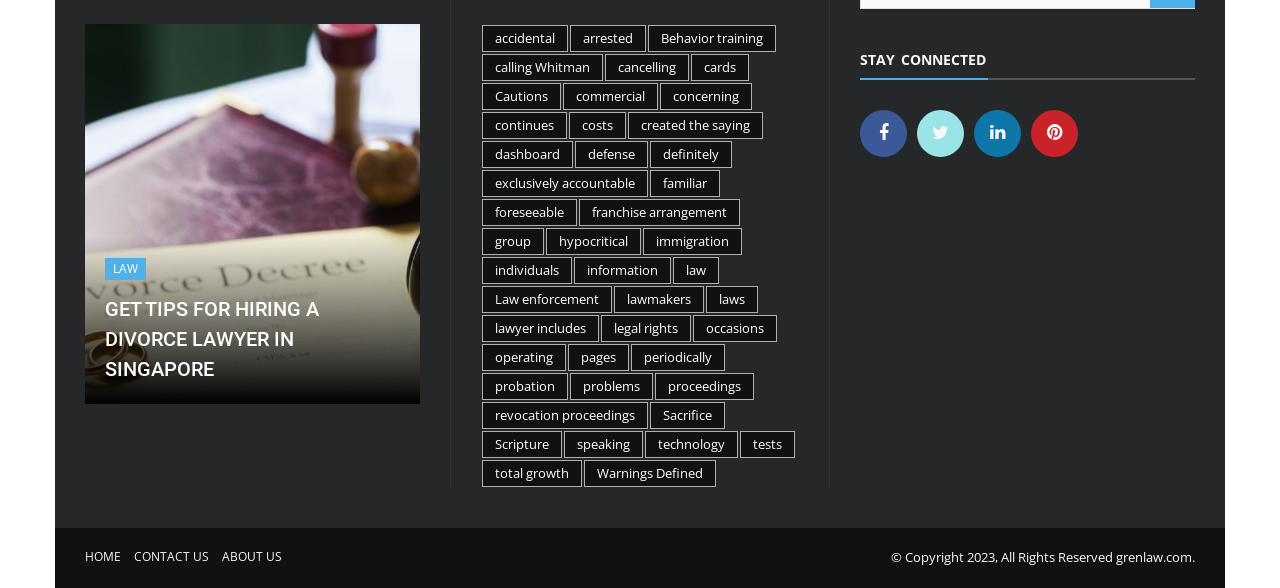What is the main topic of this webpage?
From the screenshot, provide a brief answer in one word or phrase.

Law